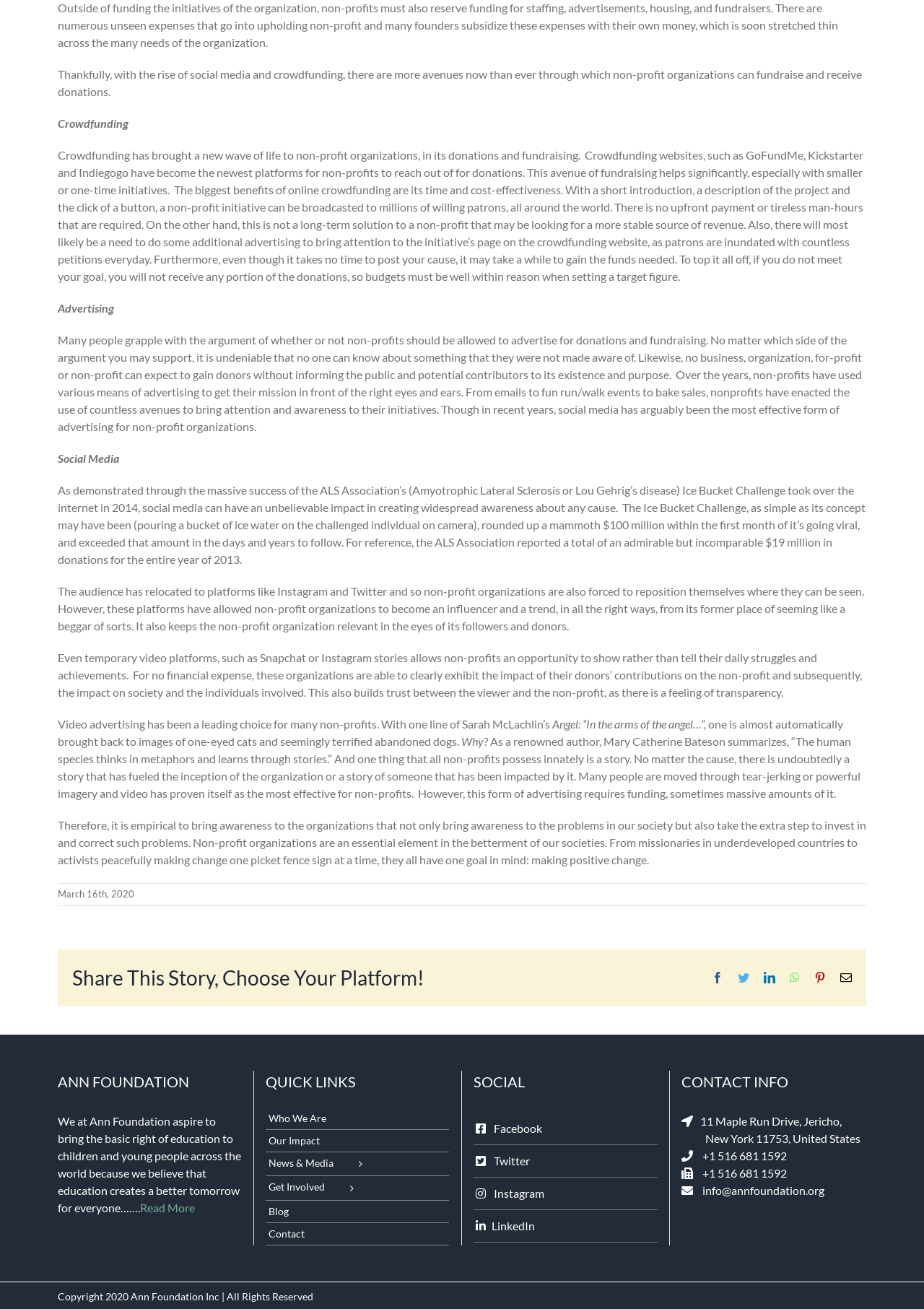What is the purpose of non-profit organizations?
Using the image as a reference, answer the question in detail.

The purpose of non-profit organizations is mentioned in the text as 'making positive change'. This is stated in the paragraph that starts with 'Therefore, it is empirical to bring awareness to the organizations...'.